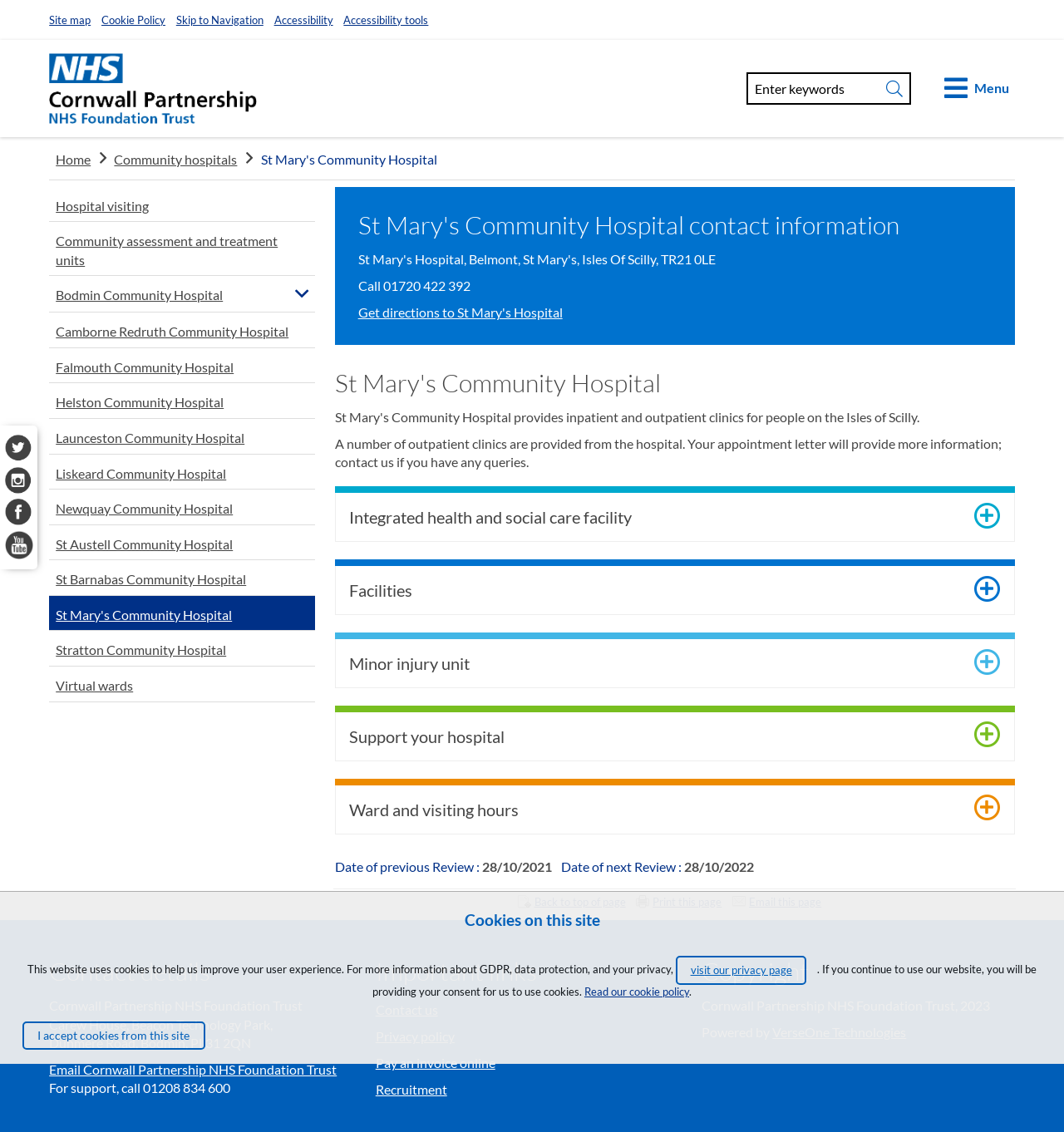Refer to the image and answer the question with as much detail as possible: What is the name of the hospital that provides outpatient clinics?

I found the name of the hospital by looking at the main content section, where it says 'St Mary's Community Hospital contact information'.